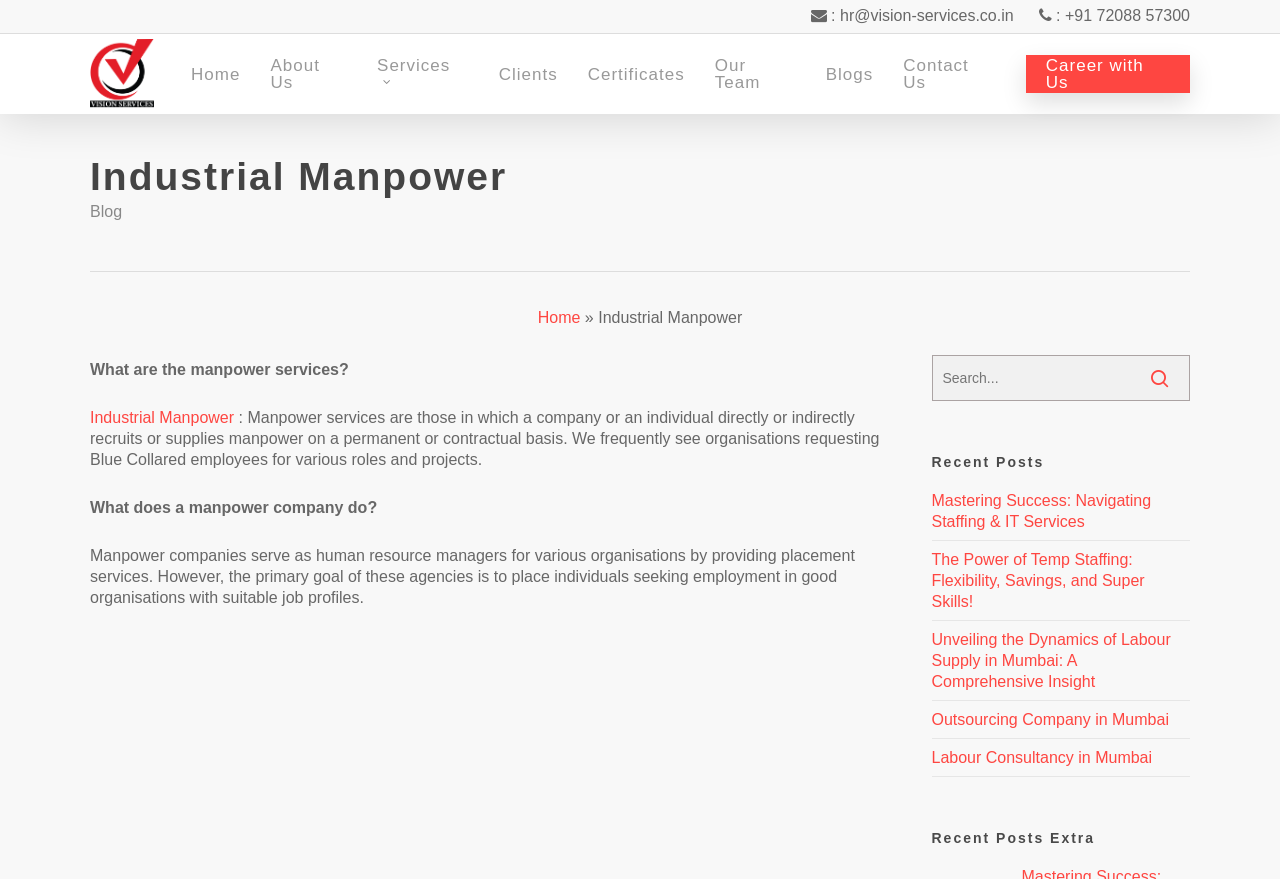Specify the bounding box coordinates of the element's region that should be clicked to achieve the following instruction: "Read the 'Industrial Manpower' article". The bounding box coordinates consist of four float numbers between 0 and 1, in the format [left, top, right, bottom].

[0.07, 0.408, 0.687, 0.783]